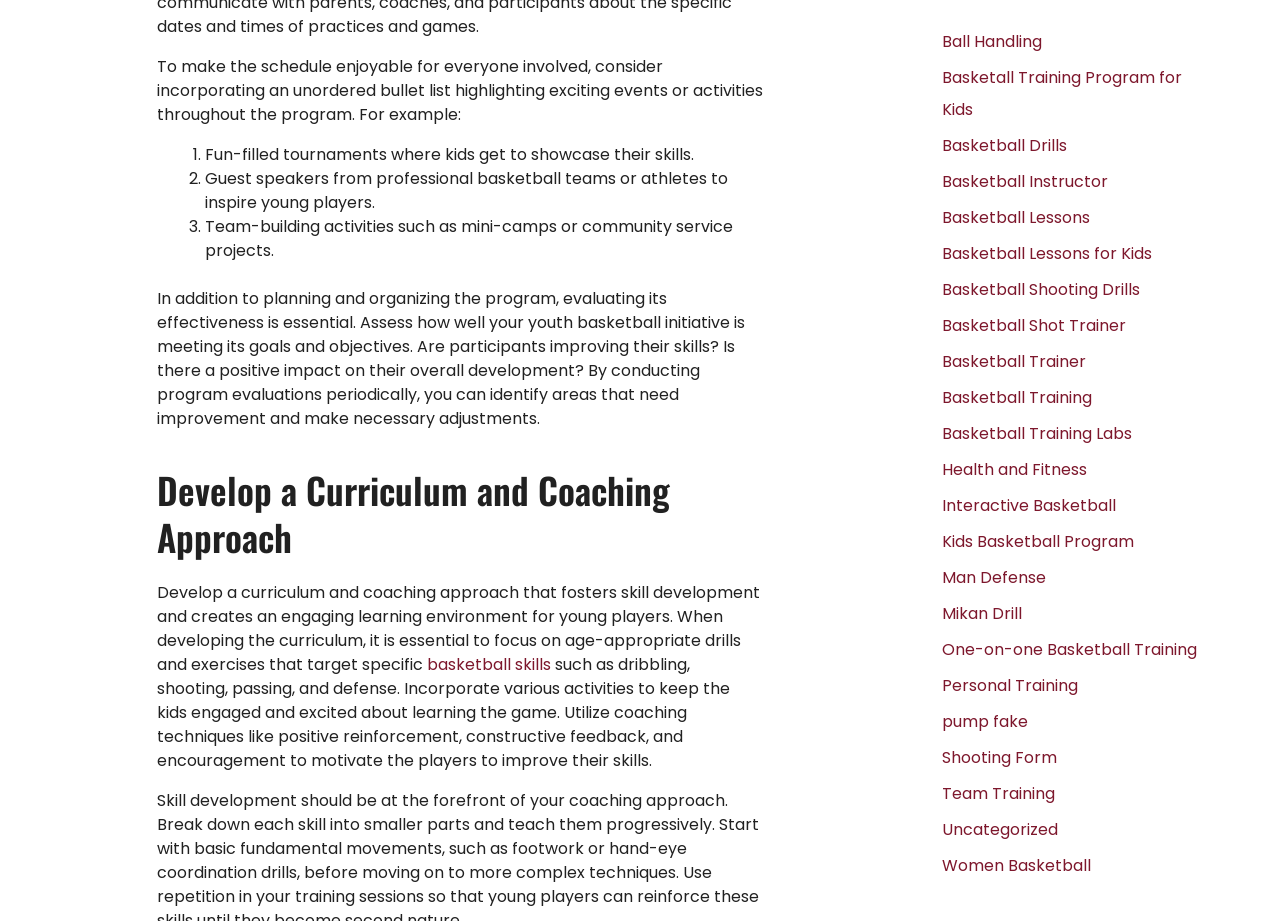How many links are under the 'Categories' navigation?
Provide a short answer using one word or a brief phrase based on the image.

21